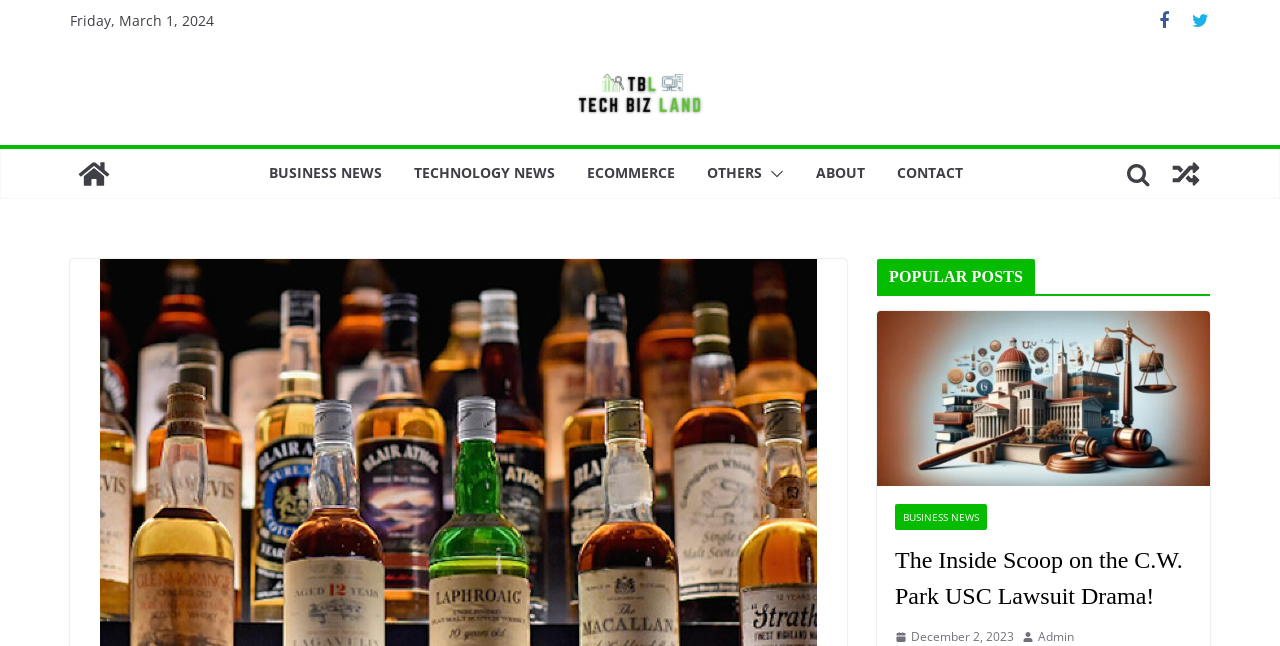Using the information shown in the image, answer the question with as much detail as possible: What is the purpose of the button with an image?

There is a button element with an image, but its purpose is not explicitly stated. It has a bounding box of [0.595, 0.246, 0.613, 0.293] and is located near the links 'ABOUT' and 'CONTACT'.